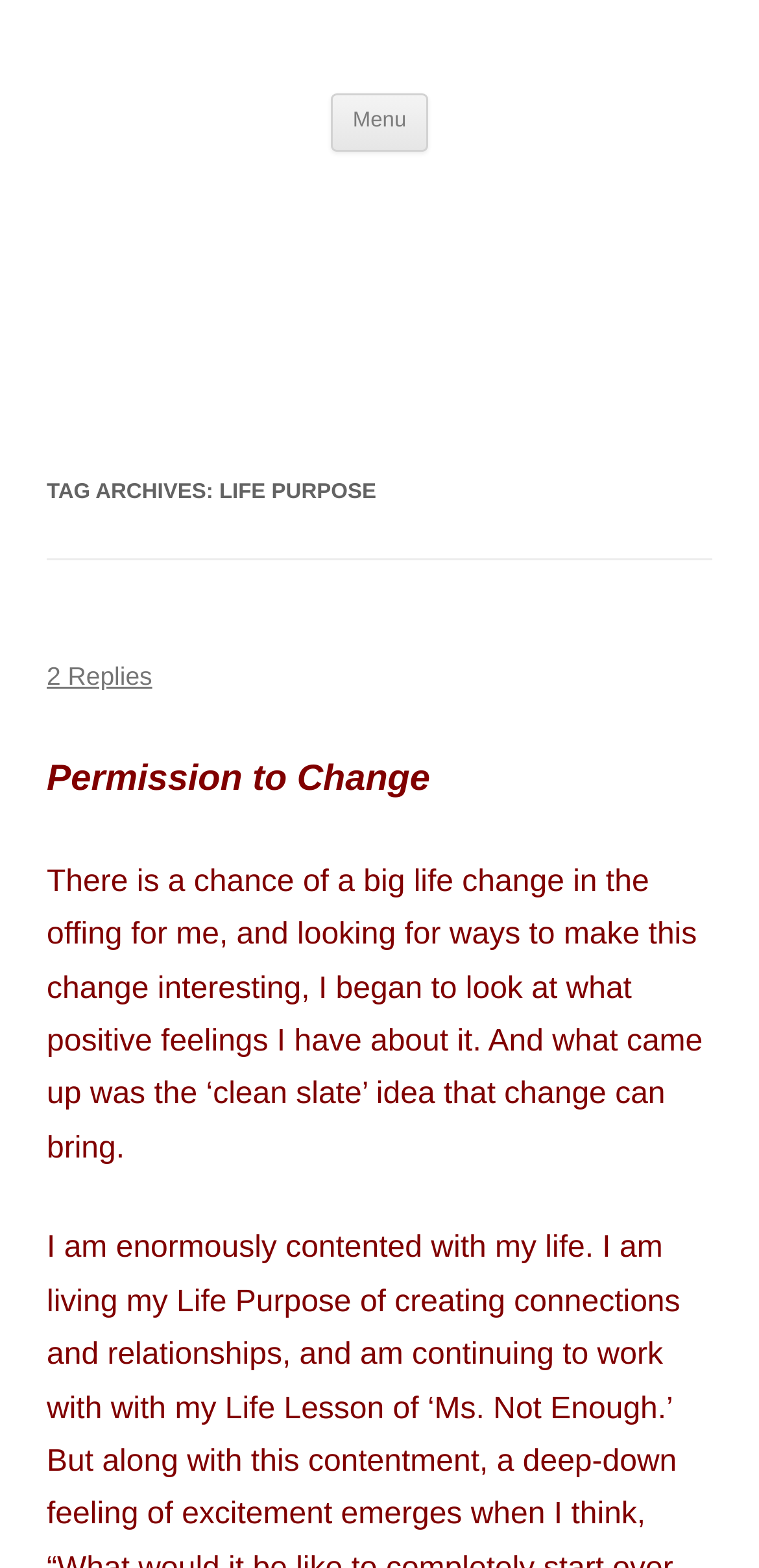Explain the webpage's layout and main content in detail.

The webpage is titled "Robot Challenge Screen" and appears to be a blog or article page from "Prints on Purpose!" website. At the top, there is a large heading that reads "Welcome to Prints on Purpose!" which is also a clickable link. To the right of this heading, there is a "Menu" button and a "Skip to content" link.

Below the top section, there is a prominent image with the same title "Welcome to Prints on Purpose!" which takes up most of the width of the page. Above the image, there is a header section with a subheading "TAG ARCHIVES: LIFE PURPOSE". 

Underneath the image, there is a section with a link "2 Replies" and two blocks of text. The first block of text is a title "Permission to Change", and the second block is a paragraph discussing the idea of positive change and the concept of a "clean slate".